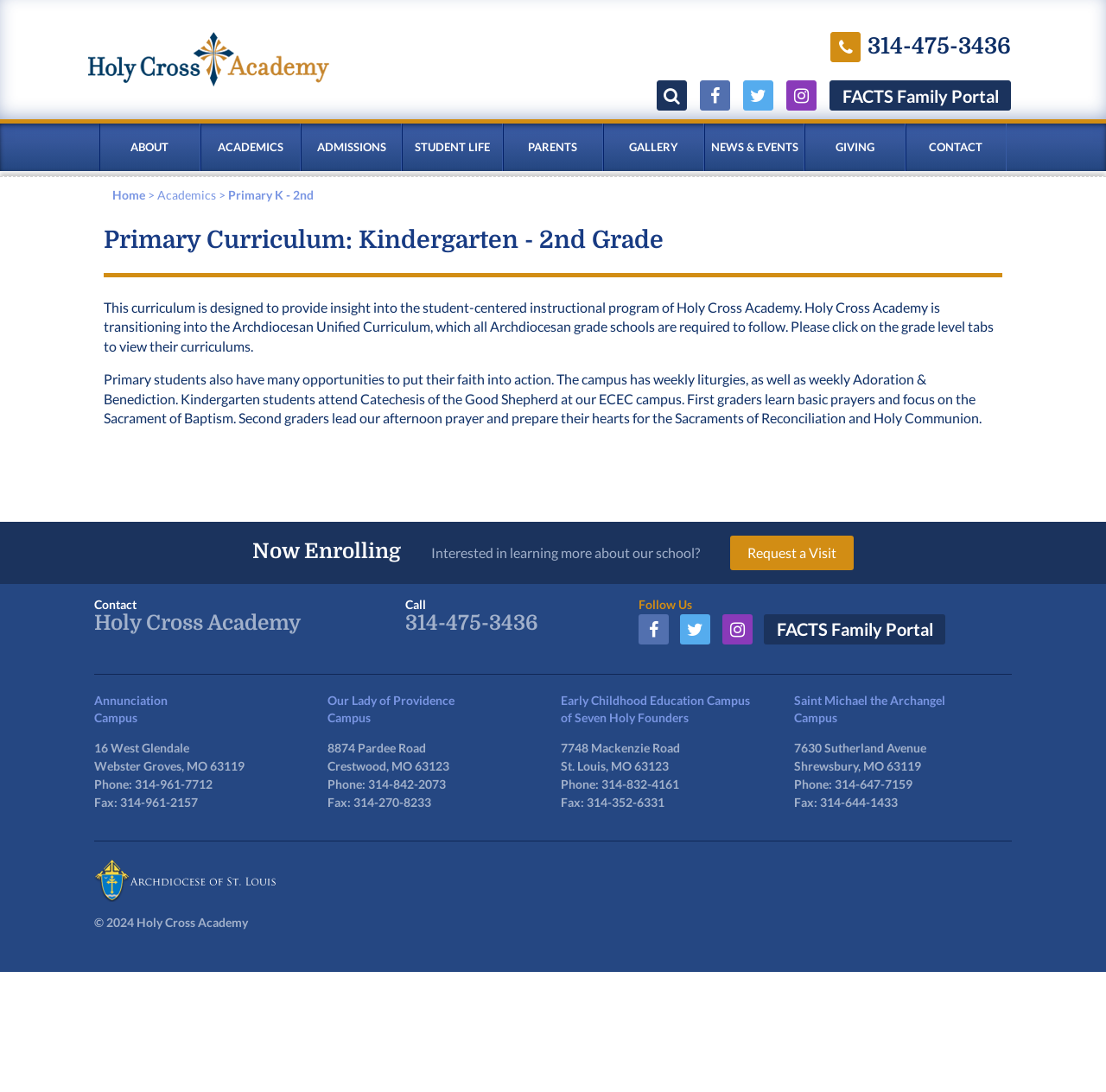How can one request a visit to the school?
Using the image as a reference, deliver a detailed and thorough answer to the question.

One can request a visit to the school by clicking on the 'Request a Visit' link, which is located under the 'Now Enrolling' heading, and is an opportunity for interested individuals to learn more about the school.